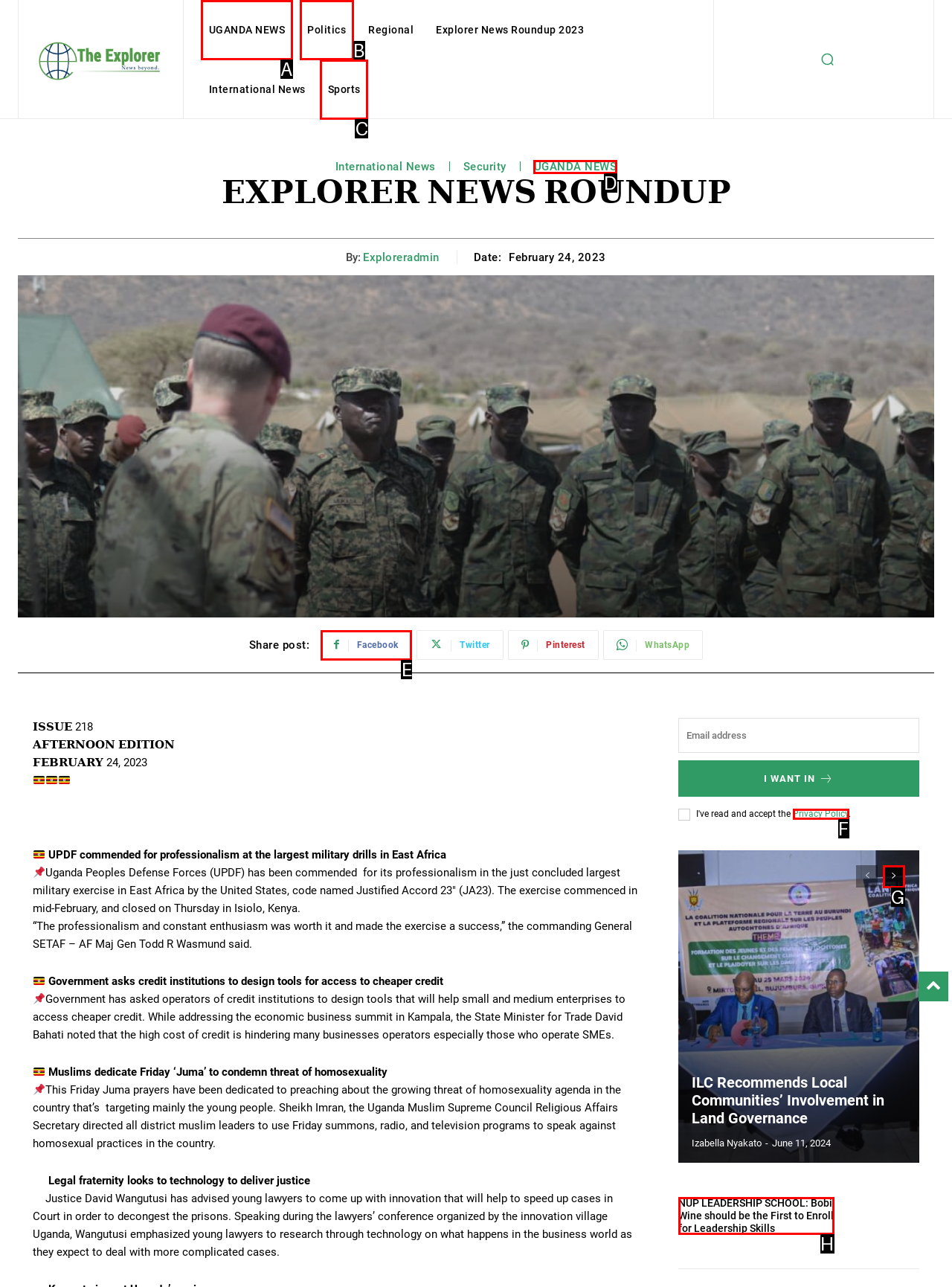From the given choices, identify the element that matches: UGANDA NEWS
Answer with the letter of the selected option.

A